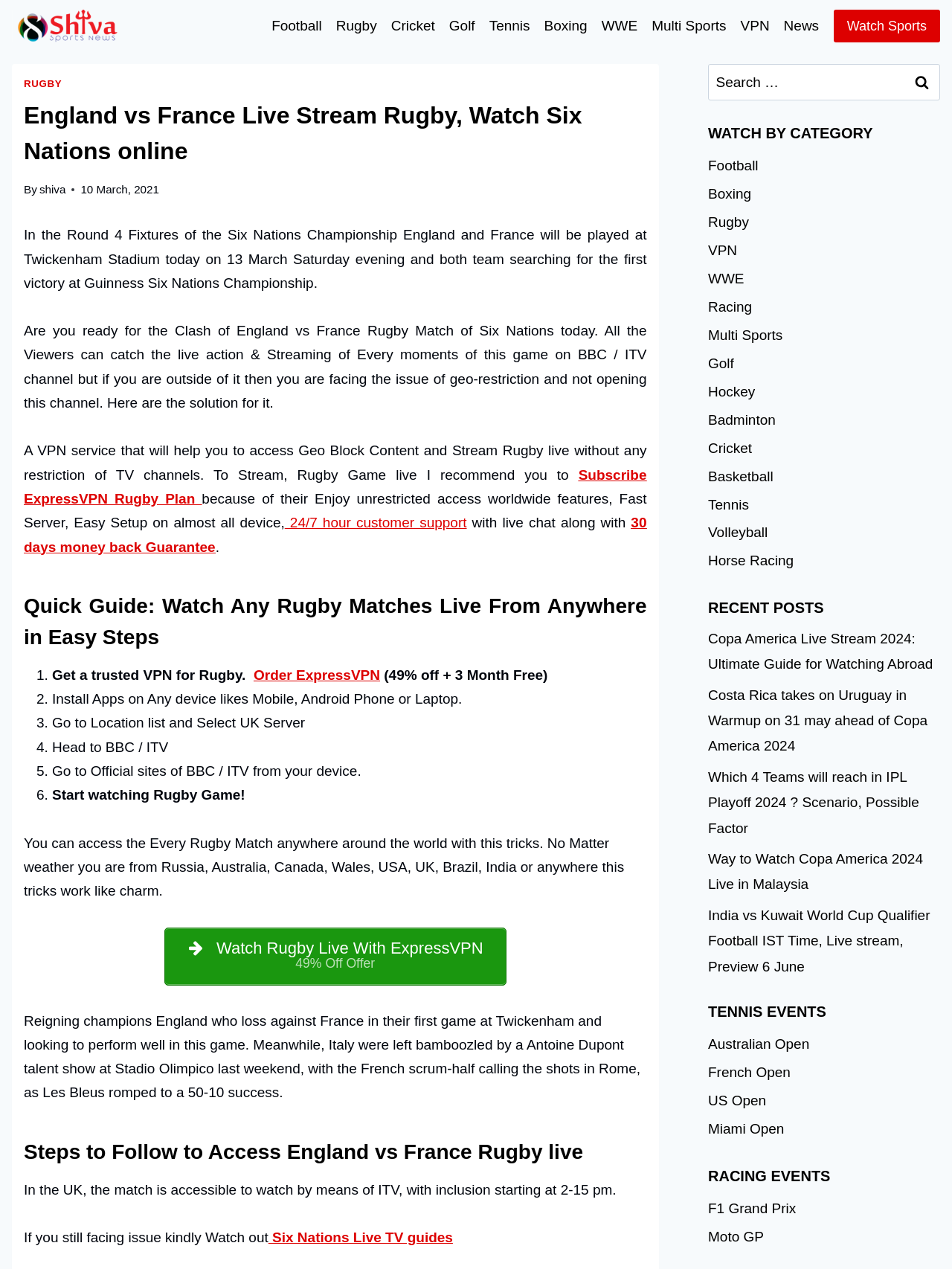Determine the coordinates of the bounding box that should be clicked to complete the instruction: "View user contributed projects and download files for making on your CrossFire". The coordinates should be represented by four float numbers between 0 and 1: [left, top, right, bottom].

None